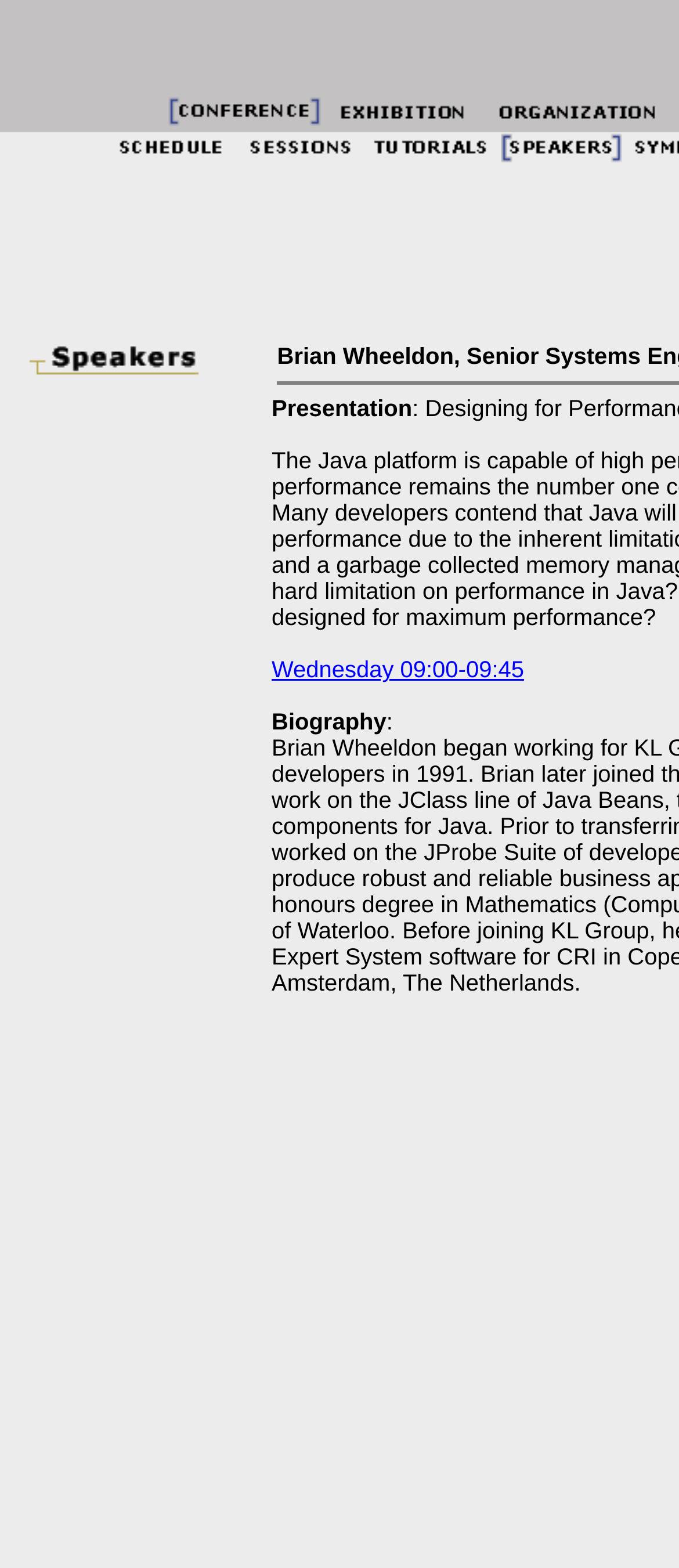Answer the following query with a single word or phrase:
What is the first link on the webpage?

Conference